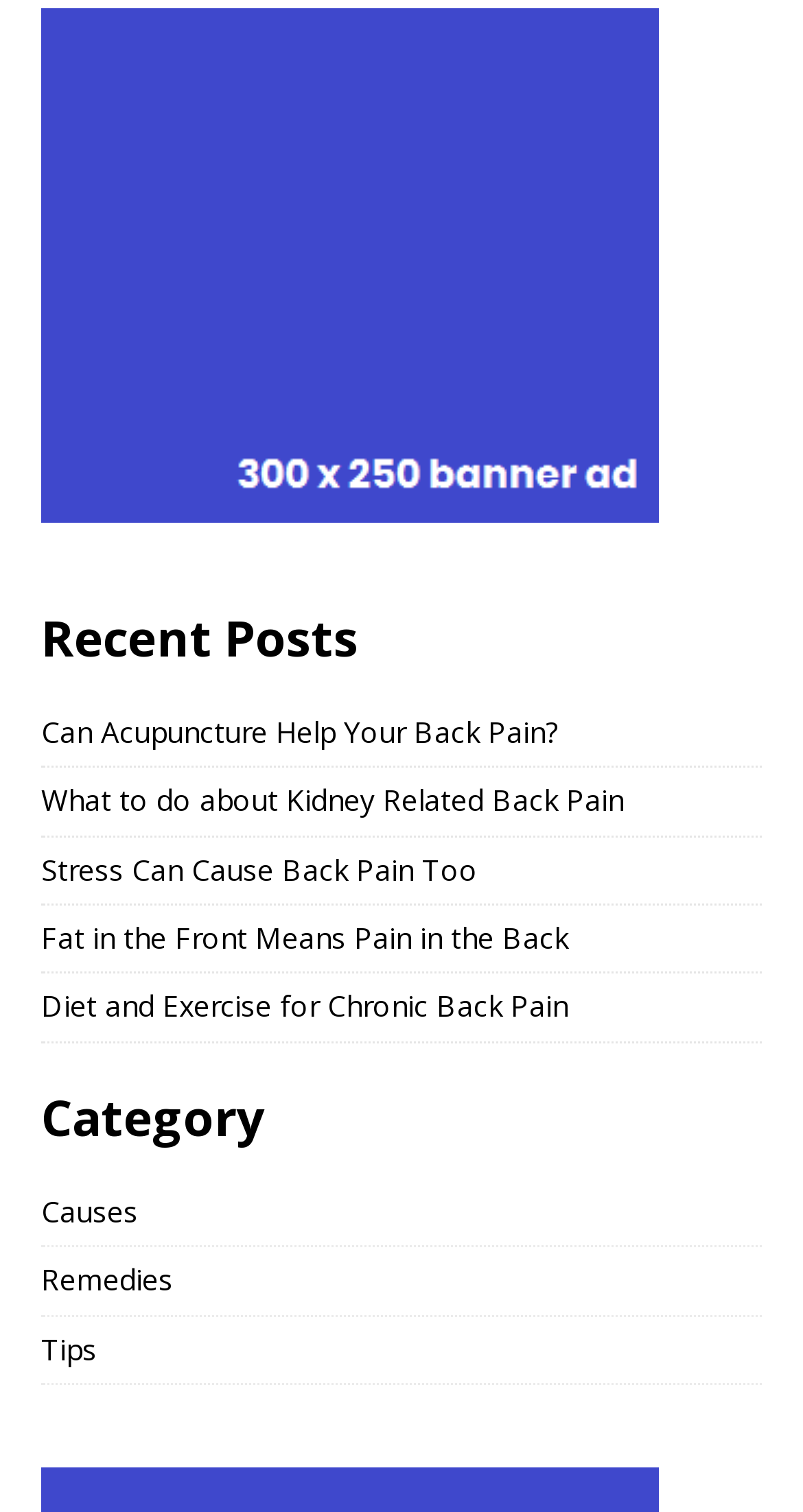Refer to the image and provide an in-depth answer to the question:
Are the links in the recent posts section related to each other?

The links in the recent posts section all have titles related to back pain, suggesting that they are related to each other and are part of a cohesive topic.